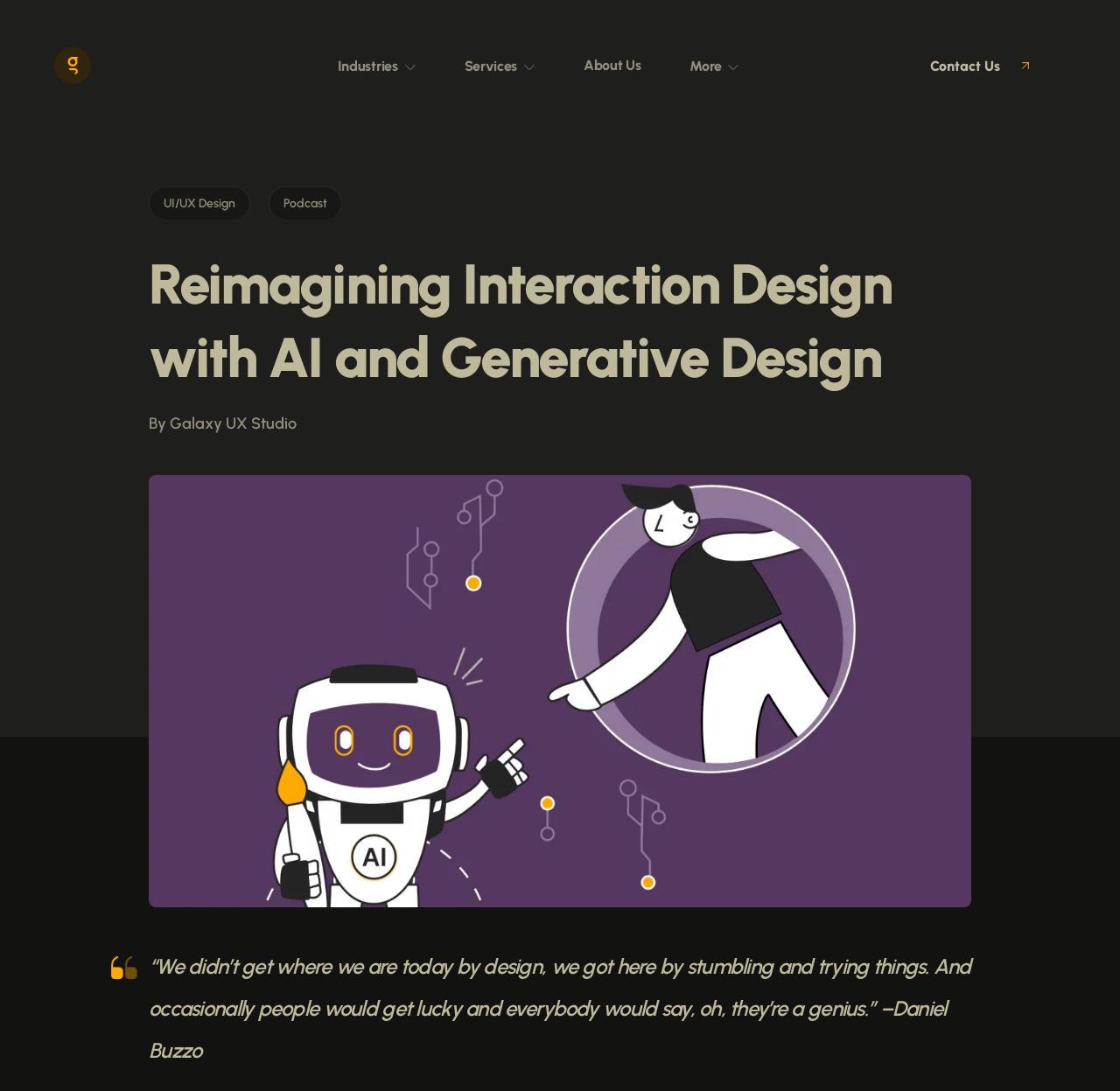What is the name of the UX studio?
Using the information from the image, answer the question thoroughly.

I found the name of the UX studio by looking at the link 'Galaxy UX Studio' located at the top left corner of the webpage, which is accompanied by an image with the same name.